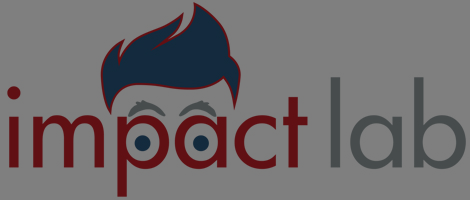Respond to the question below with a concise word or phrase:
What is the focus of the organization represented by the logo?

Fostering impactful ideas